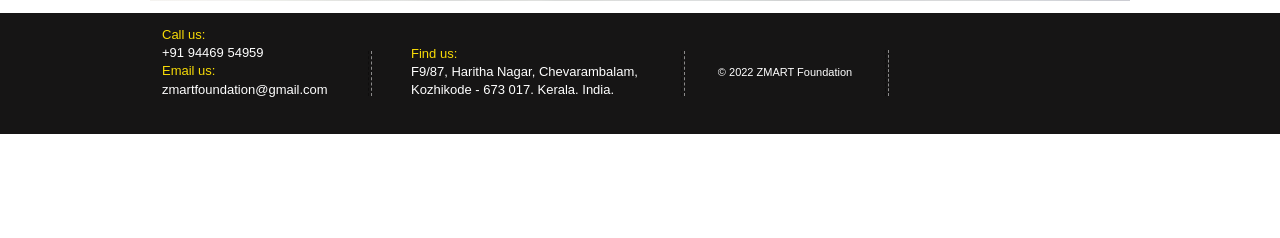What social media platform is linked on the webpage?
Can you provide an in-depth and detailed response to the question?

The social media platform can be found in the social bar section of the webpage, where it is listed as a link to 'Facebook'.